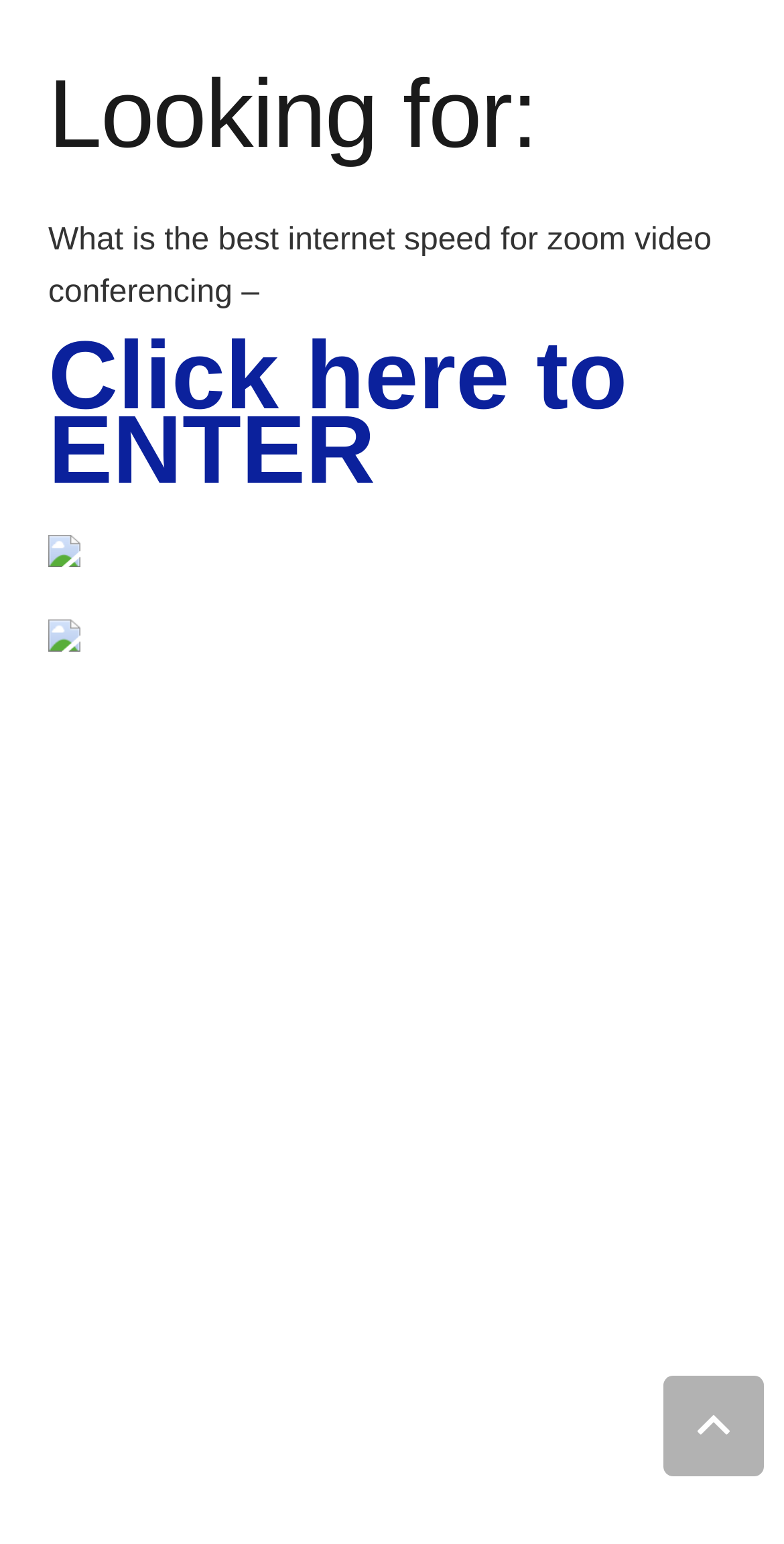Construct a thorough caption encompassing all aspects of the webpage.

The webpage appears to be a simple webpage with a focus on Zoom video conferencing. At the top, there is a heading that reads "Looking for:" which takes up most of the width of the page. Below the heading, there are three links placed side by side, with the first link being "Click here to ENTER". The second and third links are empty, but they contain small images. 

To the right of these links, there are five small, vertically stacked blocks of whitespace, represented by the StaticText elements containing "\xa0". These blocks are aligned to the right side of the page.

At the very bottom right of the page, there is a link that reads "Voltar ao Topo", which translates to "Back to Top". This link is positioned near the bottom right corner of the page.